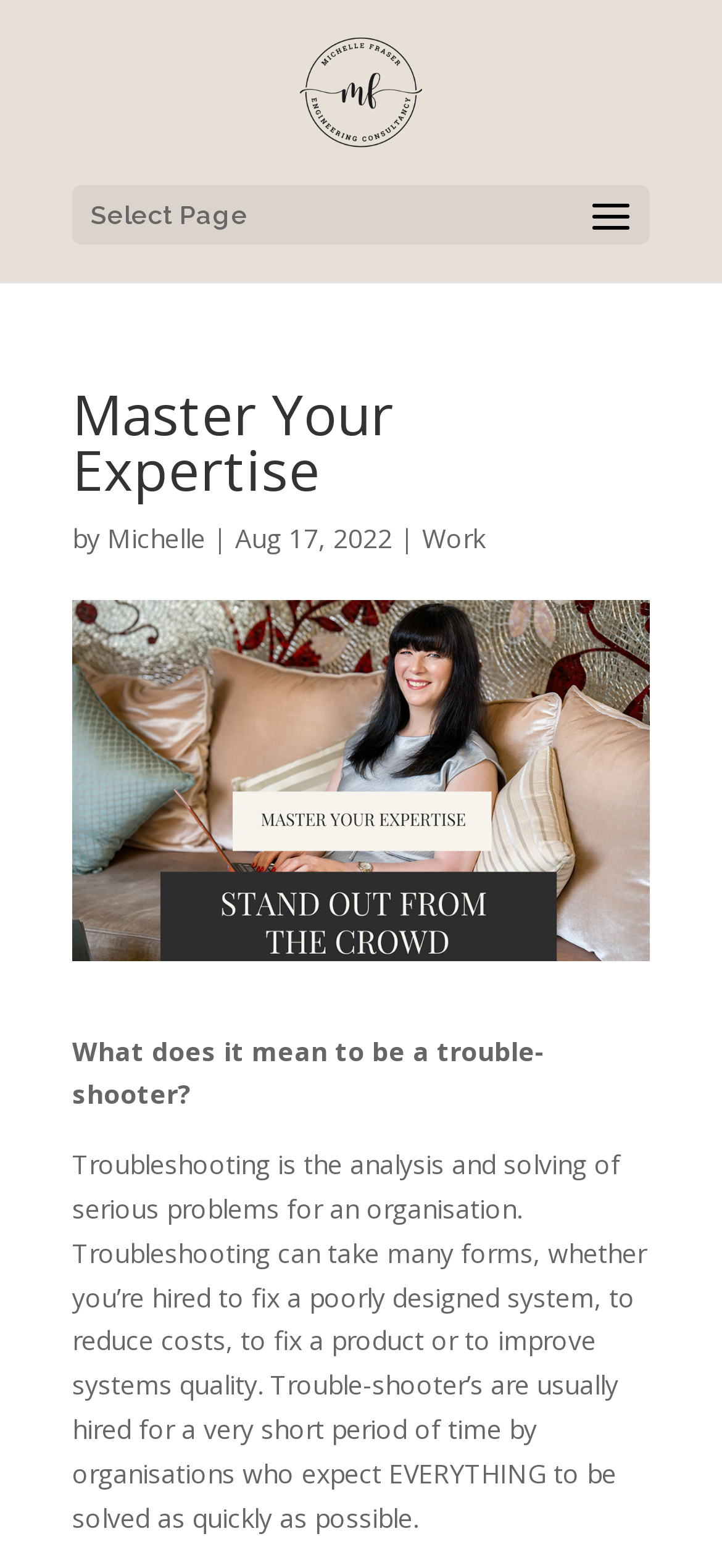Your task is to find and give the main heading text of the webpage.

Master Your Expertise